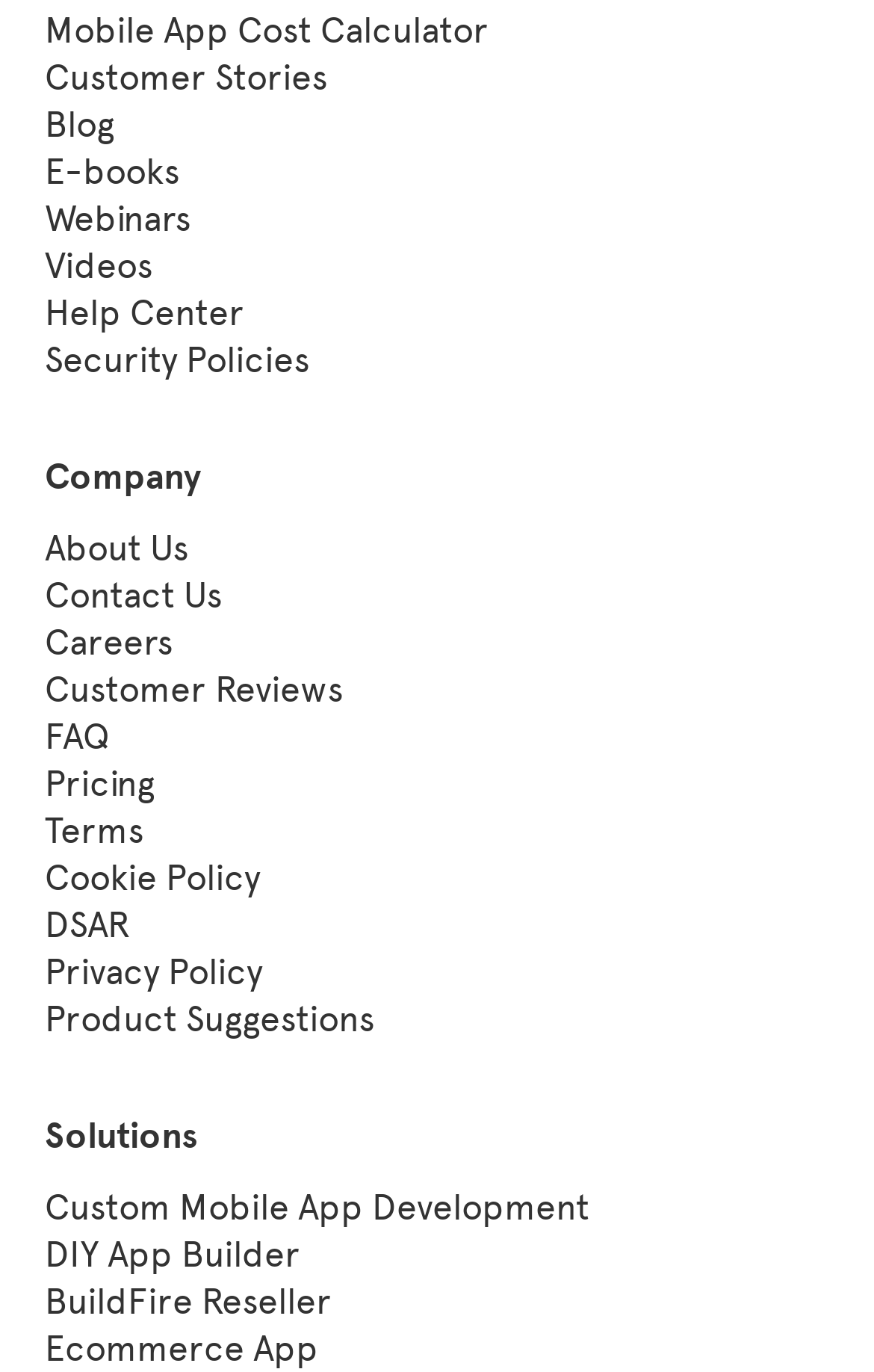Locate the bounding box coordinates of the area that needs to be clicked to fulfill the following instruction: "View customer stories". The coordinates should be in the format of four float numbers between 0 and 1, namely [left, top, right, bottom].

[0.051, 0.04, 0.374, 0.071]